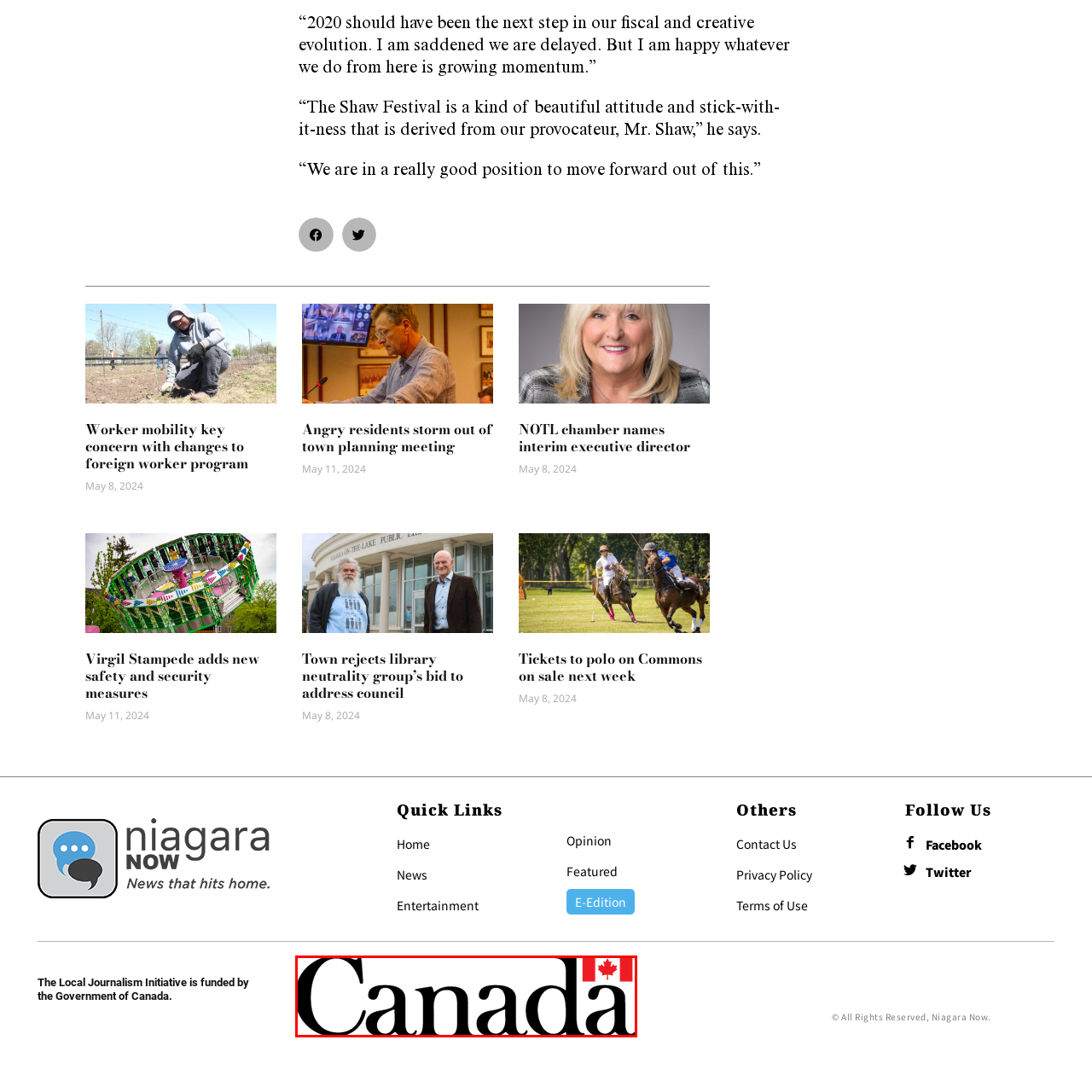What is the overall design style of the composition?
Pay attention to the section of the image highlighted by the red bounding box and provide a comprehensive answer to the question.

The caption describes the overall design as simple yet impactful, conveying a sense of national pride and identity, making it suitable for contexts related to Canadian initiatives, projects, or government representation.